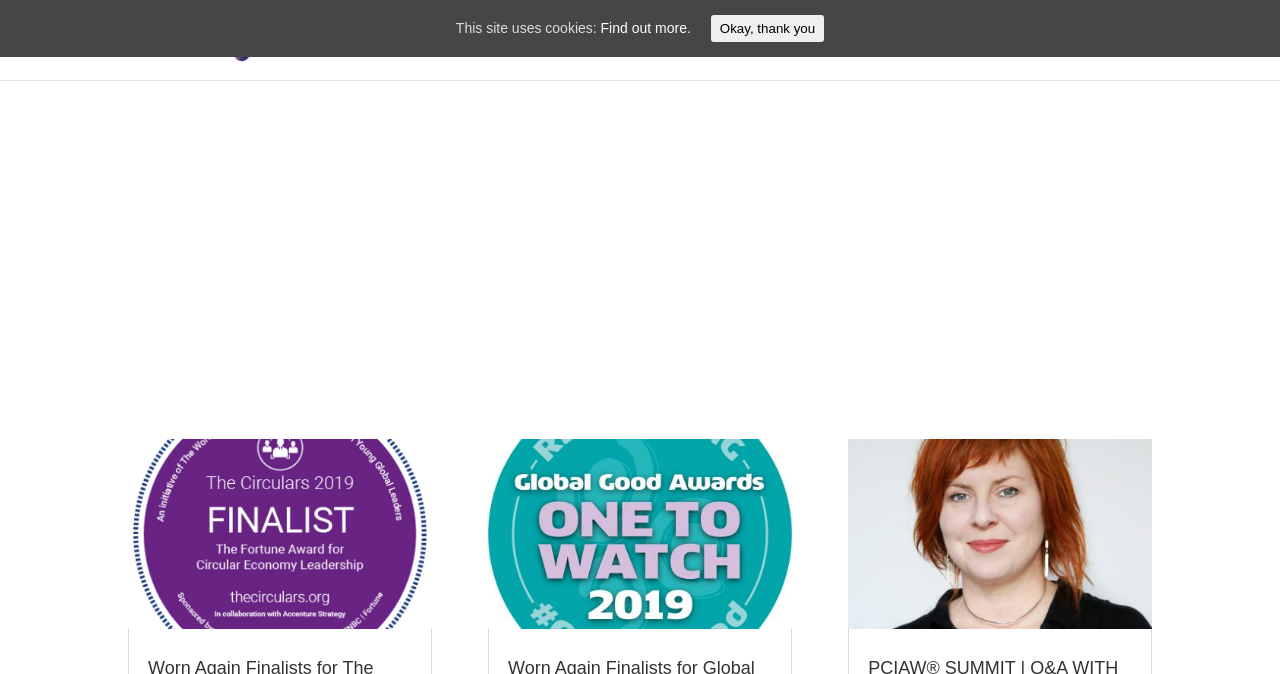Locate the bounding box coordinates of the element's region that should be clicked to carry out the following instruction: "read about Worn Again Finalists for The Circulars 2019 Fortune Awards". The coordinates need to be four float numbers between 0 and 1, i.e., [left, top, right, bottom].

[0.1, 0.652, 0.337, 0.934]